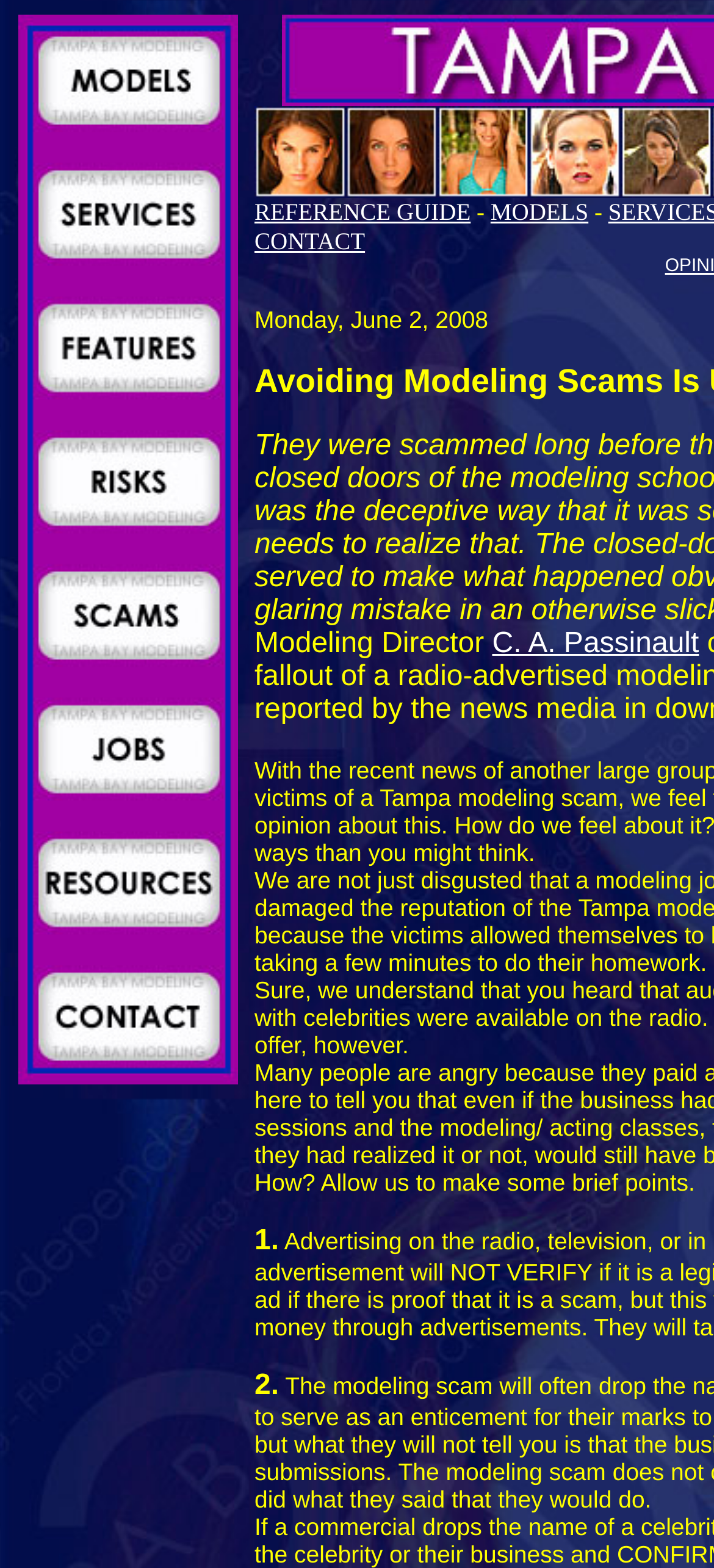Please study the image and answer the question comprehensively:
Who is the lead photographer for Aurora PhotoArts Tampa Photography and Design?

According to the webpage, C. A. Passinault is not only the lead photographer for Aurora PhotoArts Tampa Photography and Design but also the Director of Tampa Bay Modeling and a top photographer and modeling expert.